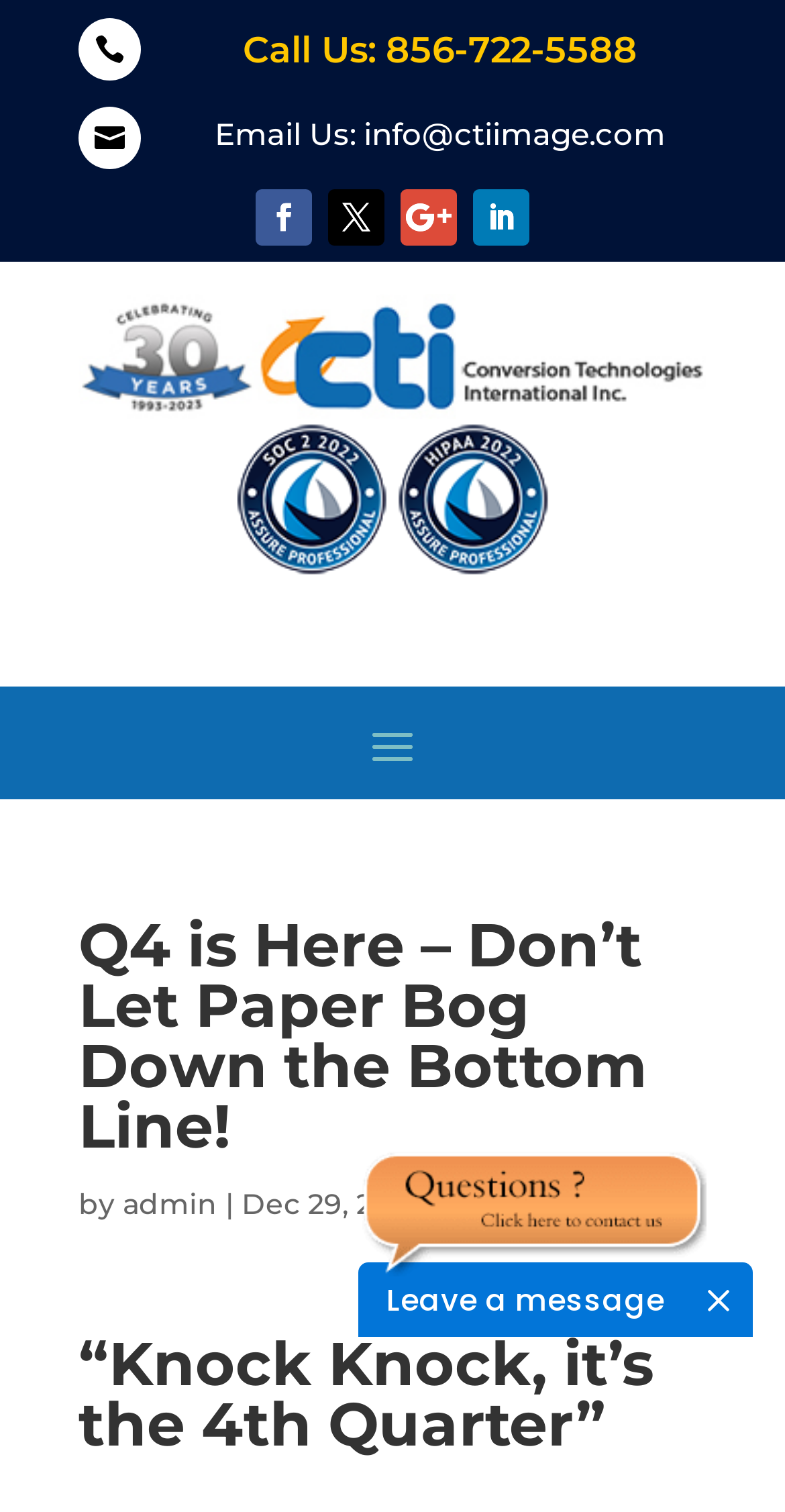Identify the bounding box for the described UI element. Provide the coordinates in (top-left x, top-left y, bottom-right x, bottom-right y) format with values ranging from 0 to 1: Follow

[0.418, 0.125, 0.49, 0.162]